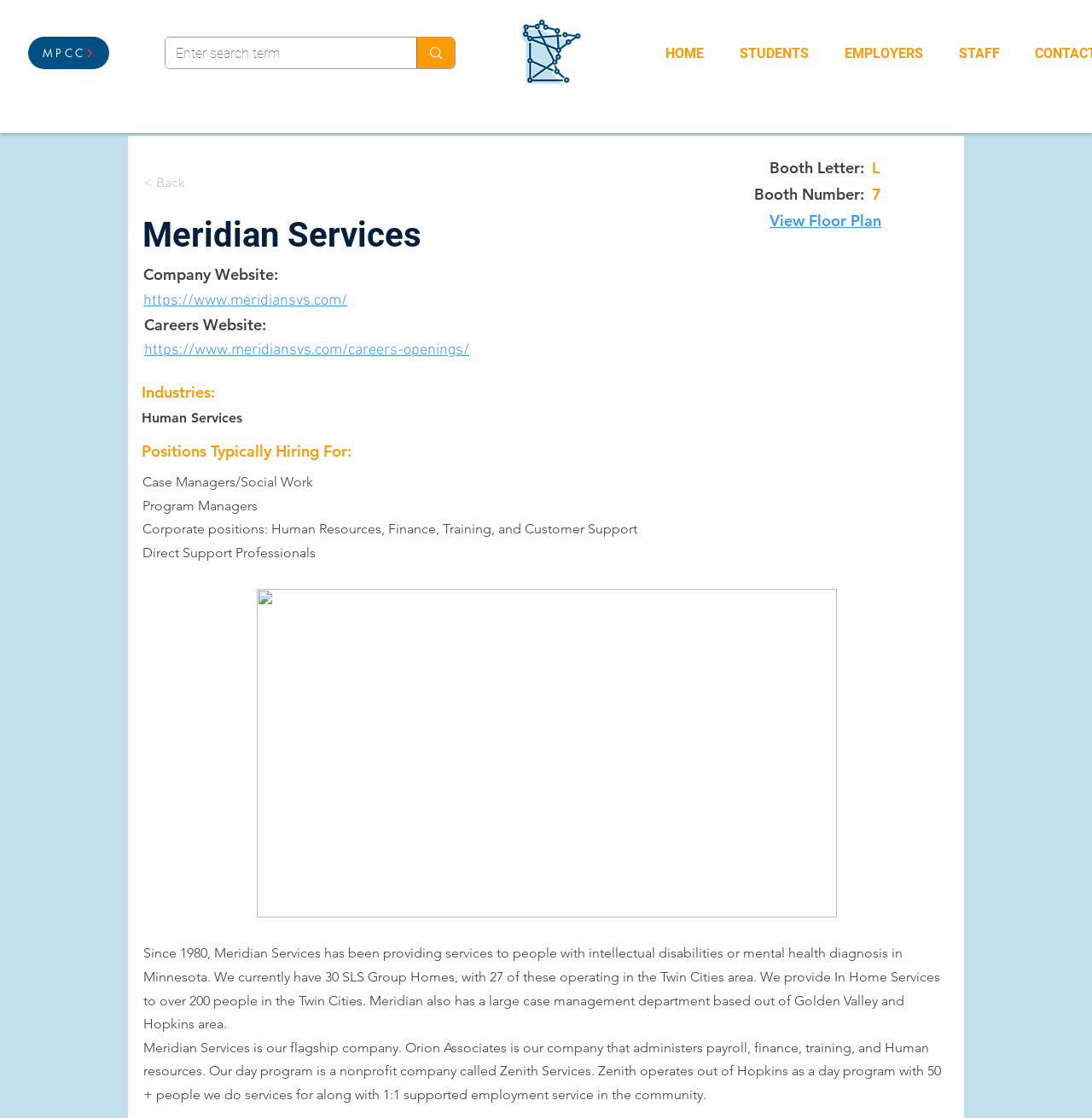Locate the bounding box coordinates of the clickable region necessary to complete the following instruction: "View more stories". Provide the coordinates in the format of four float numbers between 0 and 1, i.e., [left, top, right, bottom].

None